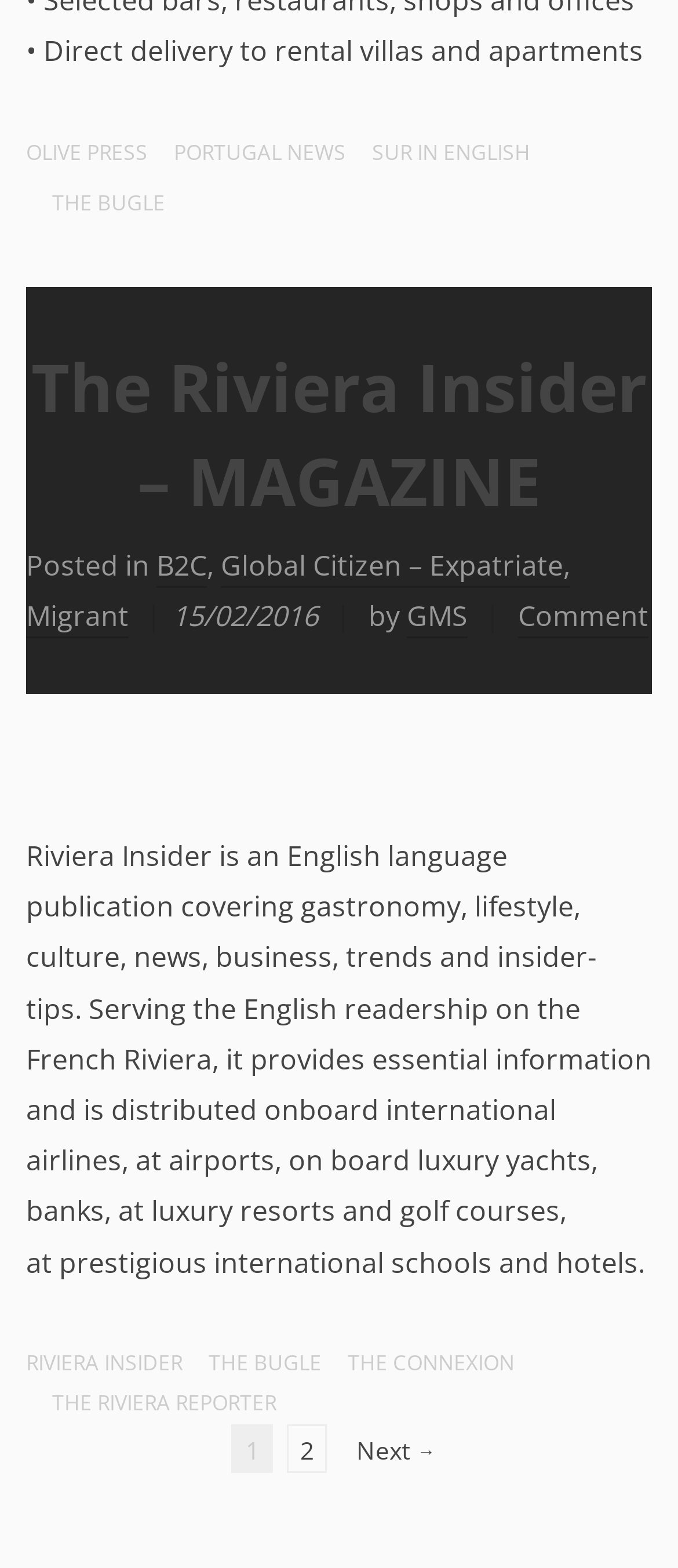Where is Riviera Insider distributed?
Provide an in-depth answer to the question, covering all aspects.

The question is asking for the distribution locations of Riviera Insider. By analyzing the static text 'Riviera Insider is an English language publication...it provides essential information and is distributed onboard international airlines, at airports, on board luxury yachts, banks, at luxury resorts and golf courses, at prestigious international schools and hotels.', we can find the list of distribution locations.